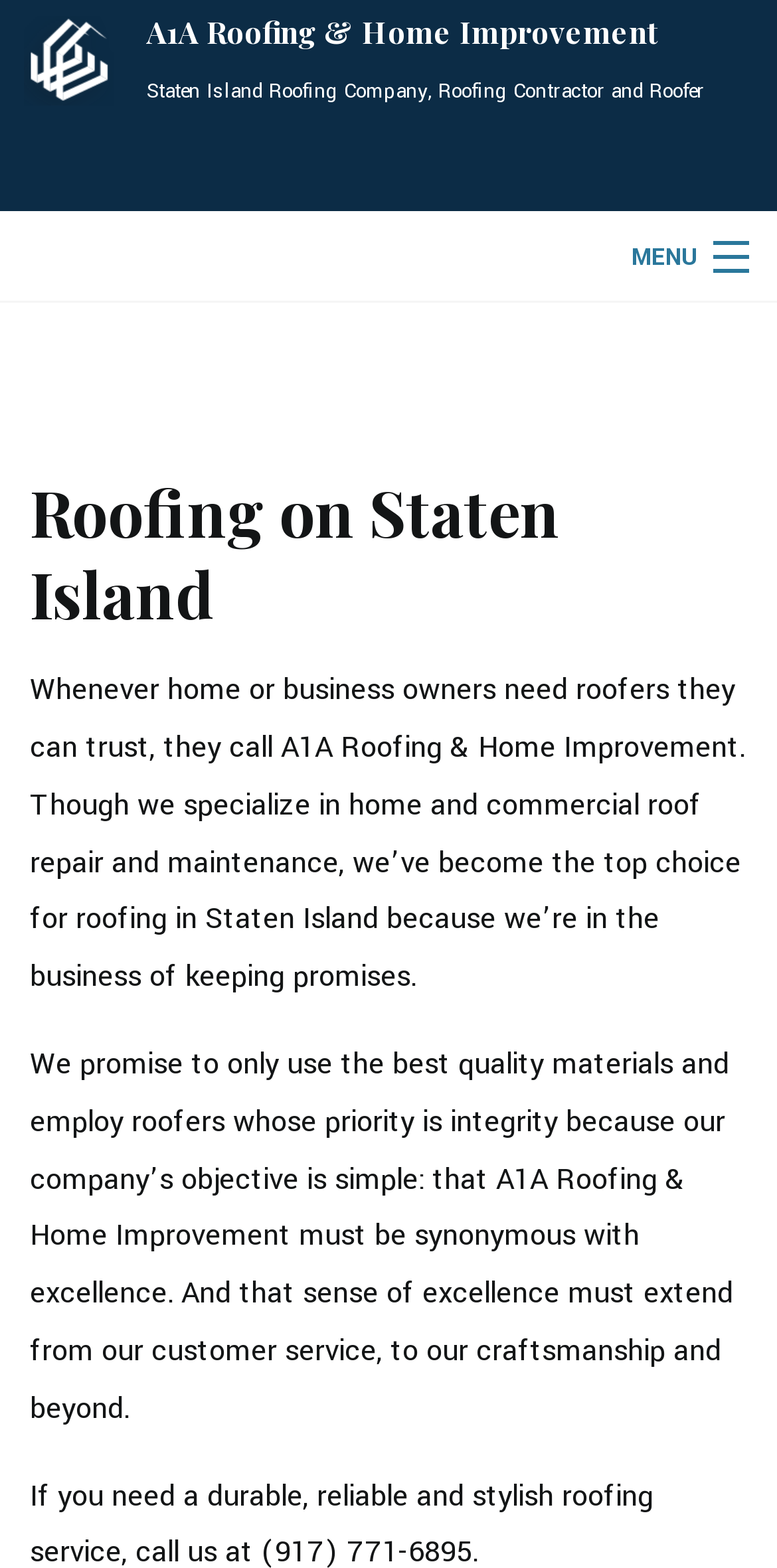Craft a detailed narrative of the webpage's structure and content.

The webpage is about A1A Roofing & Home Improvement, a roofing company based in Staten Island. At the top left corner, there is a logo of the company, accompanied by a link to the company's homepage. Below the logo, there is a brief description of the company, stating that it is a Staten Island roofing company, roofing contractor, and roofer.

To the right of the logo, there is a menu link labeled "MENU". On the left side of the page, there is a vertical navigation menu with links to various sections of the website, including "HOME", "ABOUT", "ROOFING SERVICES", "TYPES OF ROOFS", "OTHER SERVICES", "FAQ", "GALLERY", "CONTACT", "SOCIAL FEED", and "SERVICE AREAS".

The main content of the page is divided into two sections. The first section has a heading "Roofing on Staten Island" and a paragraph of text that describes the company's mission and values. The text explains that the company is a trusted roofer in Staten Island, specializing in home and commercial roof repair and maintenance, and that they prioritize integrity and excellence in their work.

The second section of the main content continues the description of the company's objectives, stating that they aim to provide excellent customer service, craftsmanship, and overall experience.